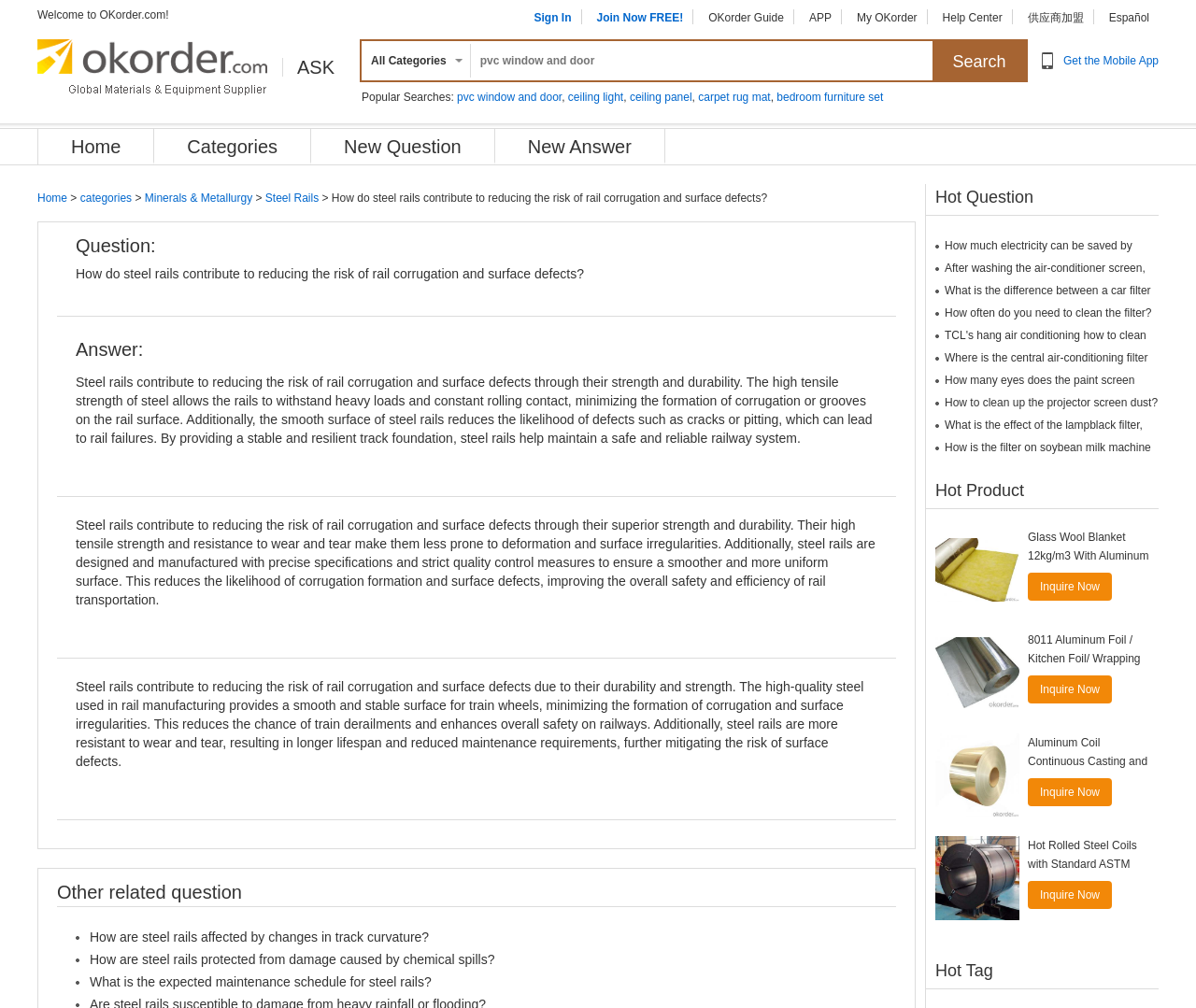Determine the bounding box coordinates of the region to click in order to accomplish the following instruction: "View popular searches". Provide the coordinates as four float numbers between 0 and 1, specifically [left, top, right, bottom].

[0.302, 0.09, 0.379, 0.103]